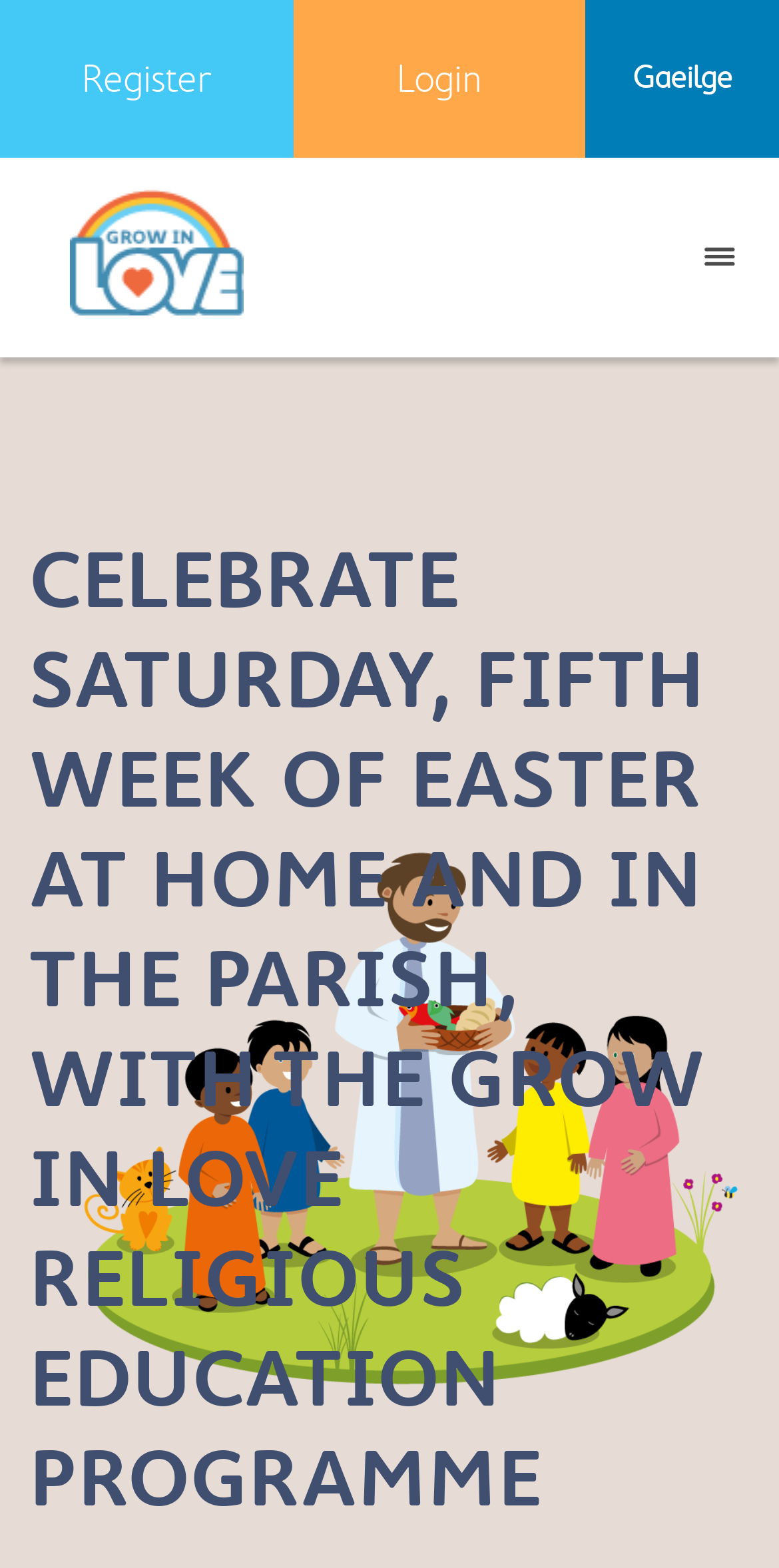Based on the element description Gaeilge, identify the bounding box of the UI element in the given webpage screenshot. The coordinates should be in the format (top-left x, top-left y, bottom-right x, bottom-right y) and must be between 0 and 1.

[0.751, 0.0, 1.0, 0.101]